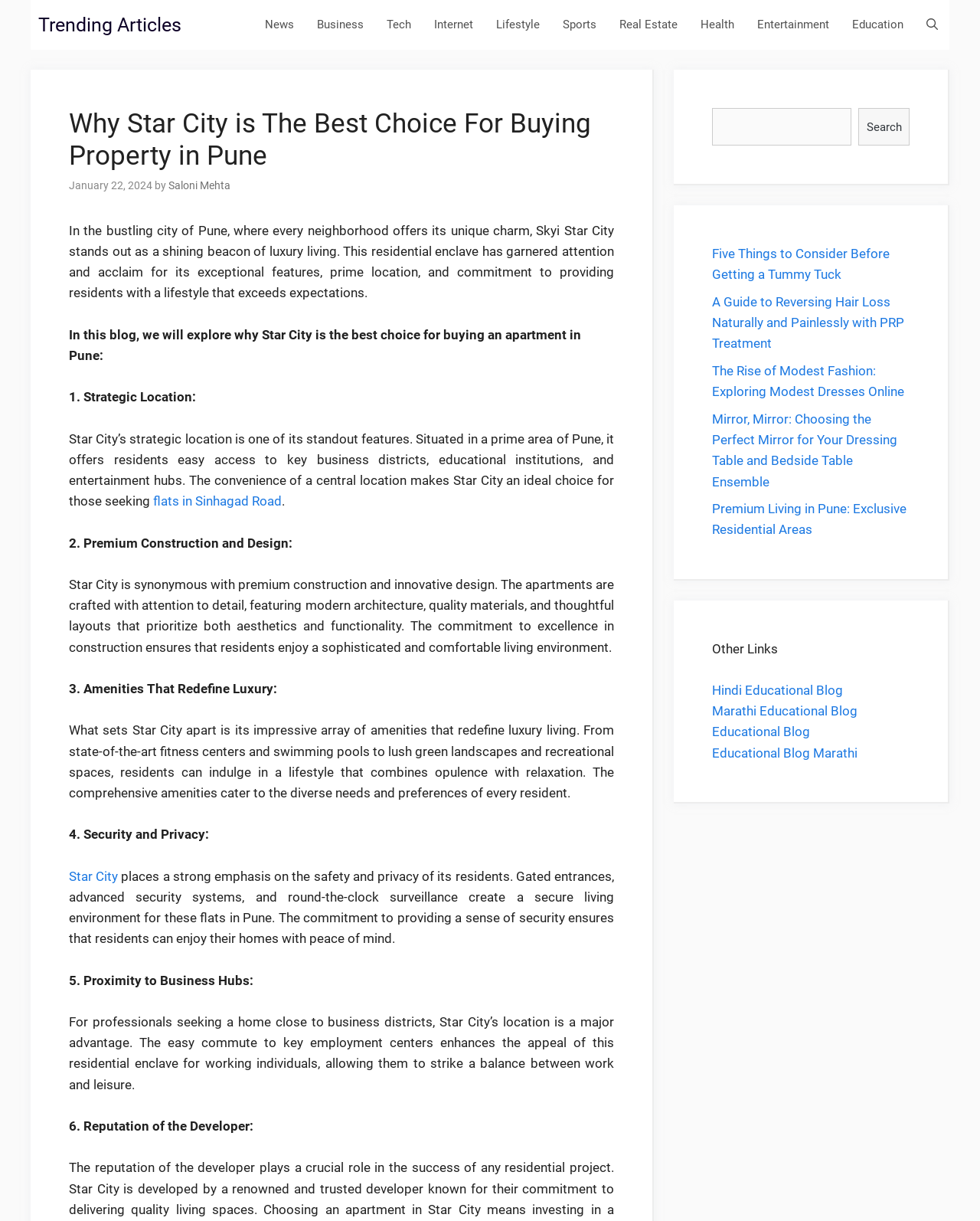What is the name of the residential enclave?
Refer to the image and answer the question using a single word or phrase.

Skyi Star City